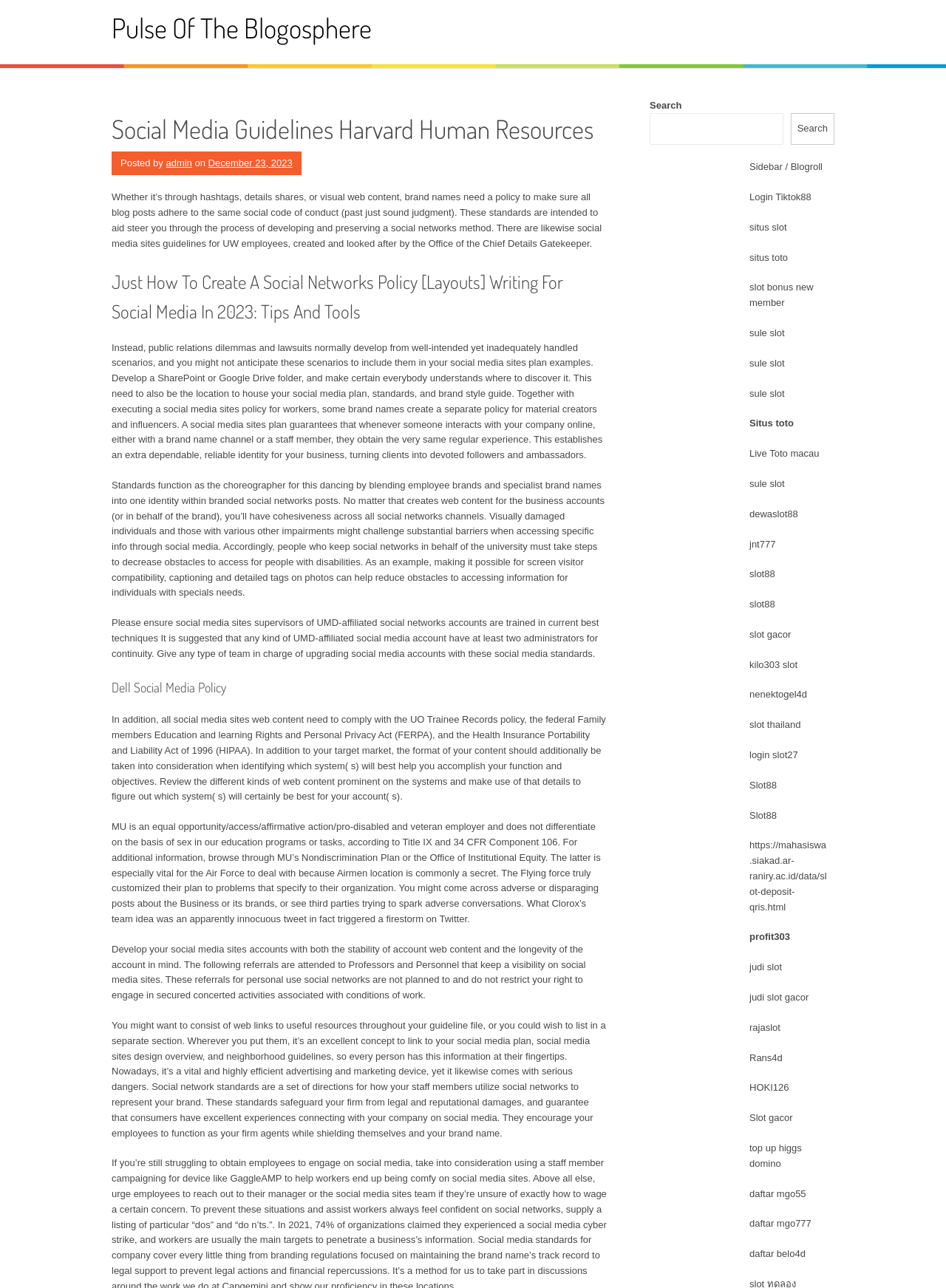Please identify the bounding box coordinates of the element's region that needs to be clicked to fulfill the following instruction: "Click on the Dell Social Media Policy link". The bounding box coordinates should consist of four float numbers between 0 and 1, i.e., [left, top, right, bottom].

[0.118, 0.525, 0.641, 0.542]